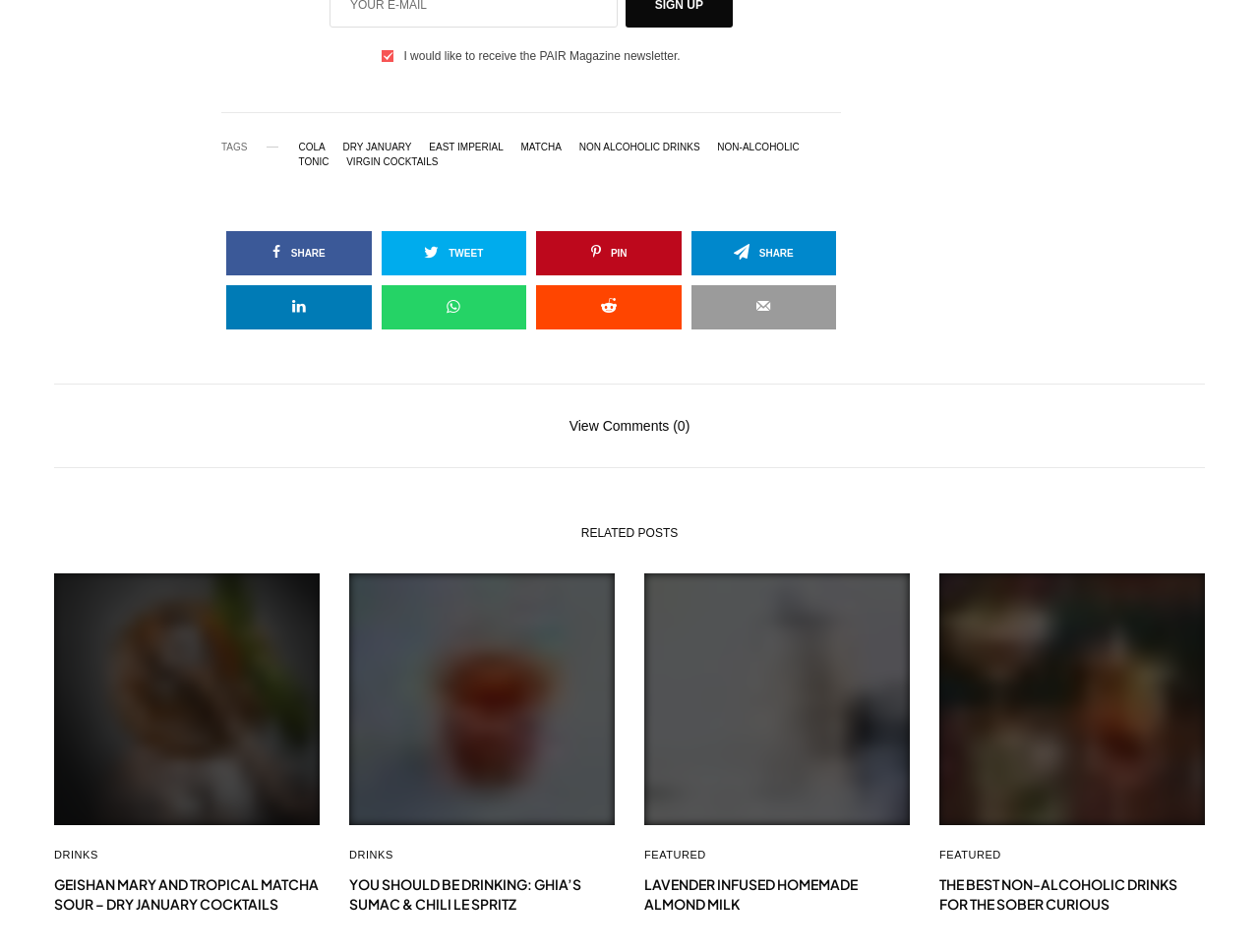What is the topic of the newsletter?
Give a one-word or short phrase answer based on the image.

PAIR Magazine